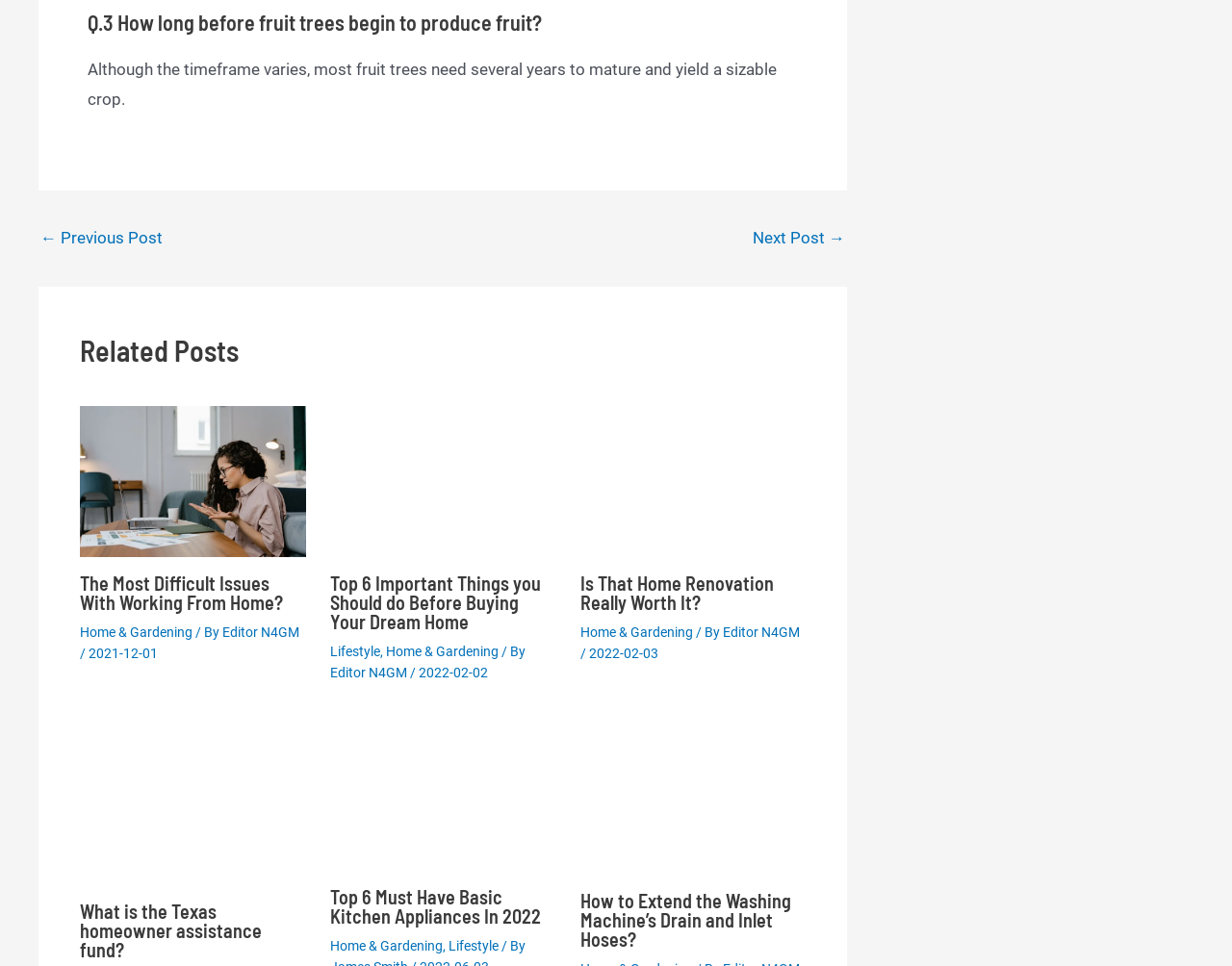Please locate the bounding box coordinates of the element that needs to be clicked to achieve the following instruction: "Read more about What is the Texas homeowner assistance fund?". The coordinates should be four float numbers between 0 and 1, i.e., [left, top, right, bottom].

[0.064, 0.821, 0.248, 0.841]